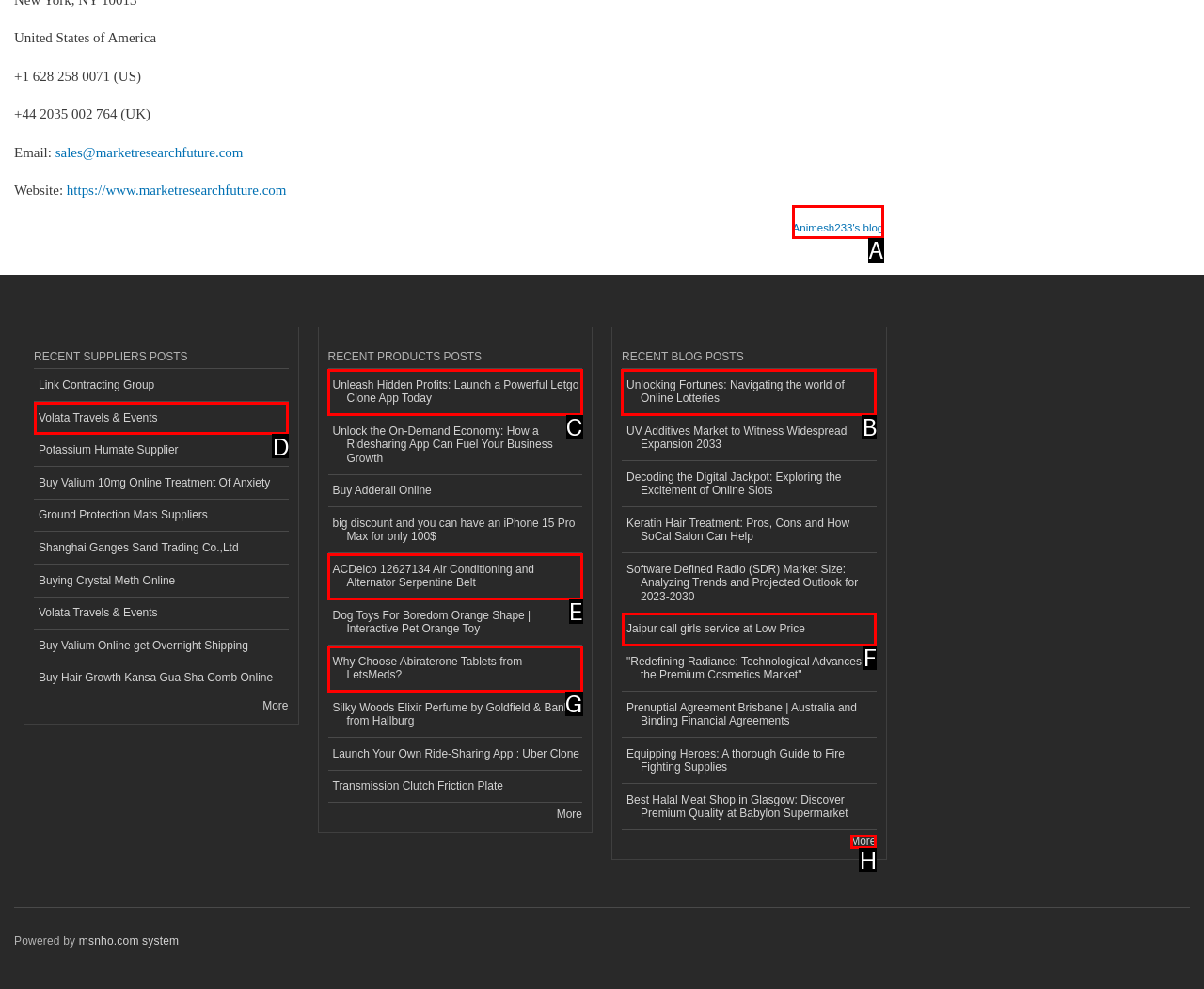Select the proper HTML element to perform the given task: Check the blog post 'Unlocking Fortunes: Navigating the world of Online Lotteries' Answer with the corresponding letter from the provided choices.

B